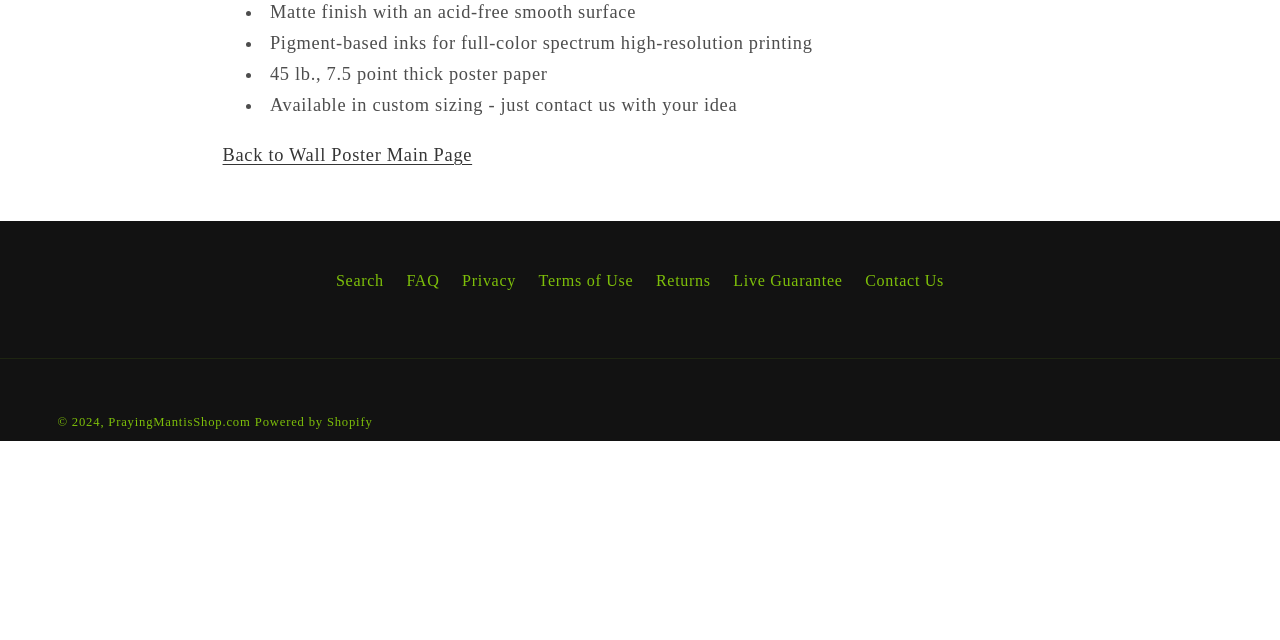Using the provided element description: "Powered by Shopify", determine the bounding box coordinates of the corresponding UI element in the screenshot.

[0.199, 0.648, 0.291, 0.67]